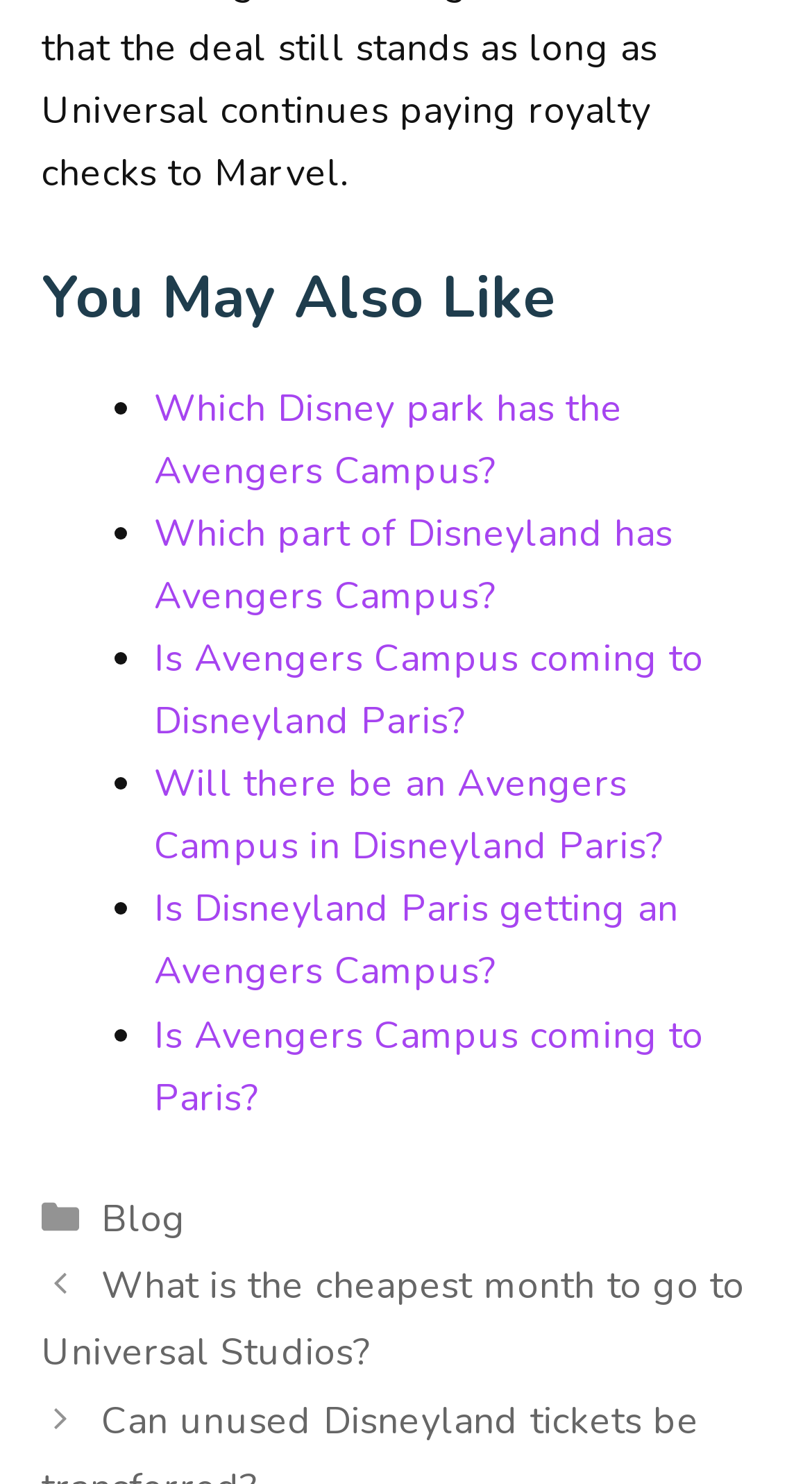Please determine the bounding box coordinates of the element to click on in order to accomplish the following task: "Click on 'Is Avengers Campus coming to Disneyland Paris?'". Ensure the coordinates are four float numbers ranging from 0 to 1, i.e., [left, top, right, bottom].

[0.19, 0.427, 0.867, 0.503]